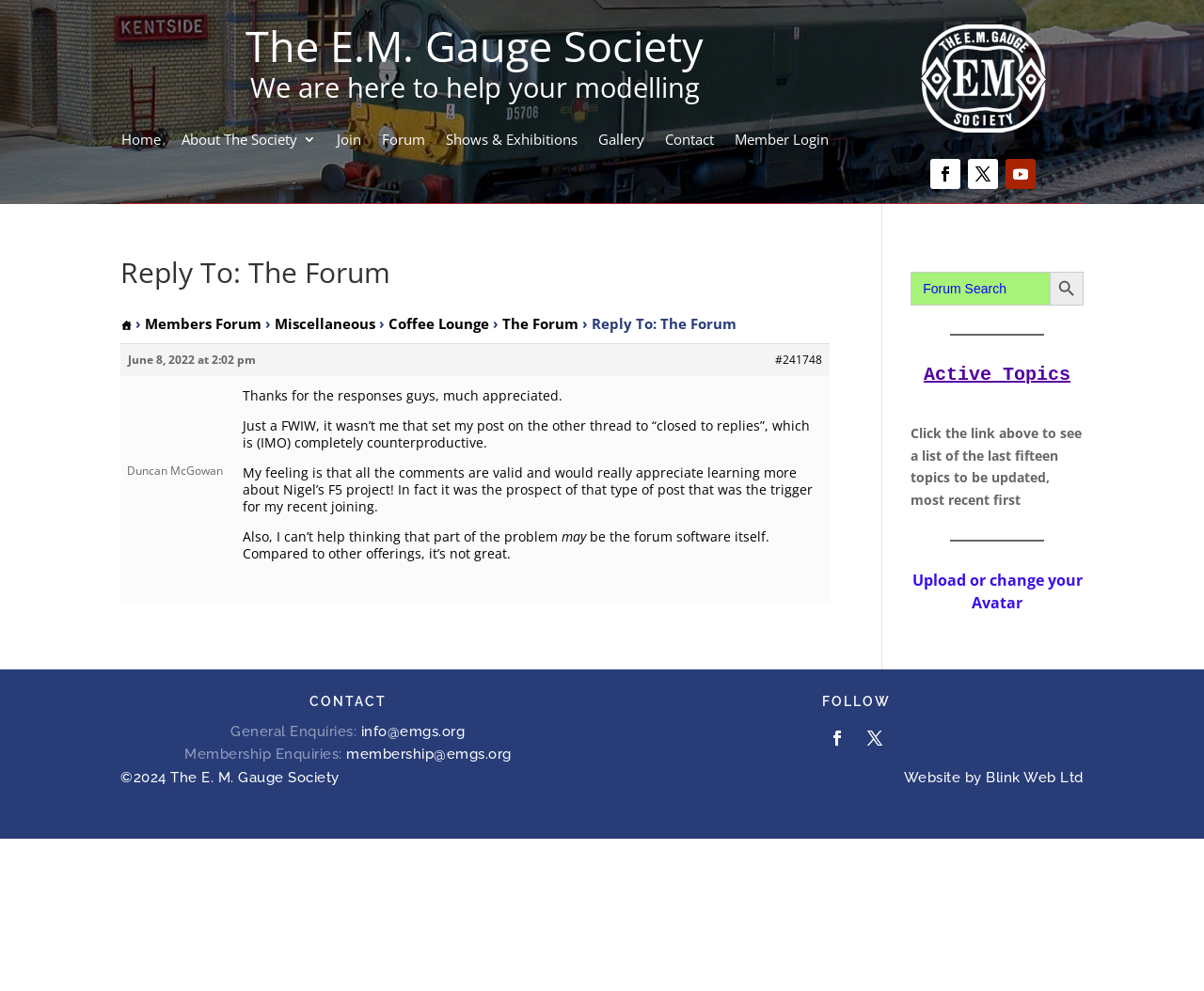Return the bounding box coordinates of the UI element that corresponds to this description: "About The Society". The coordinates must be given as four float numbers in the range of 0 and 1, [left, top, right, bottom].

[0.151, 0.133, 0.262, 0.154]